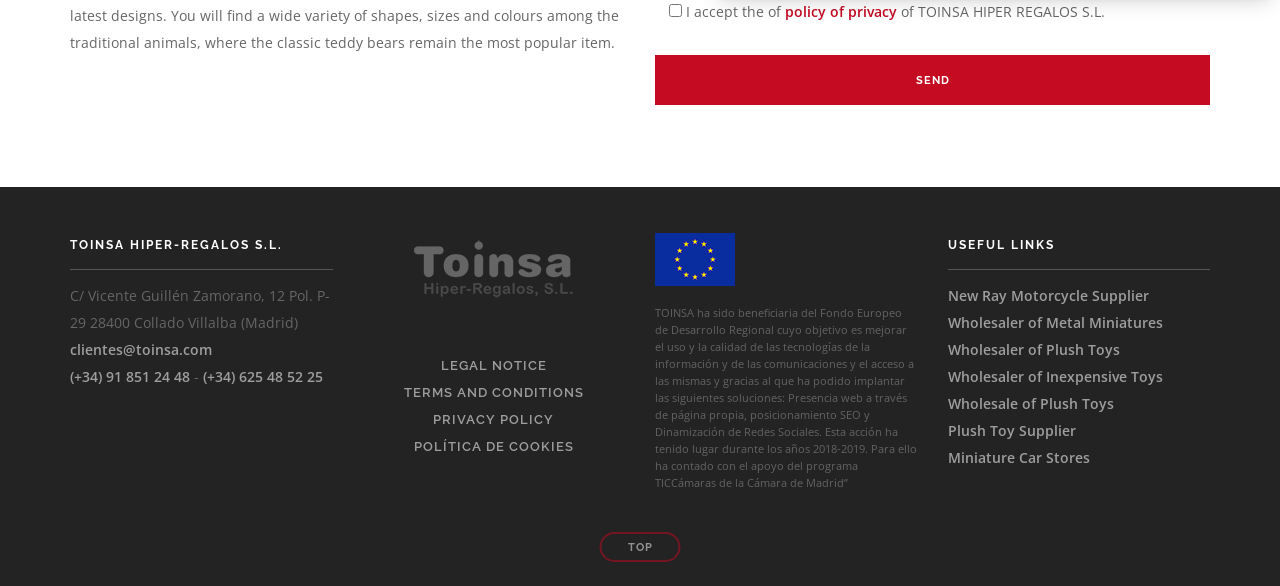Identify and provide the bounding box for the element described by: "alt="Toinsa / Hiper-regalos S.L."".

[0.315, 0.439, 0.456, 0.472]